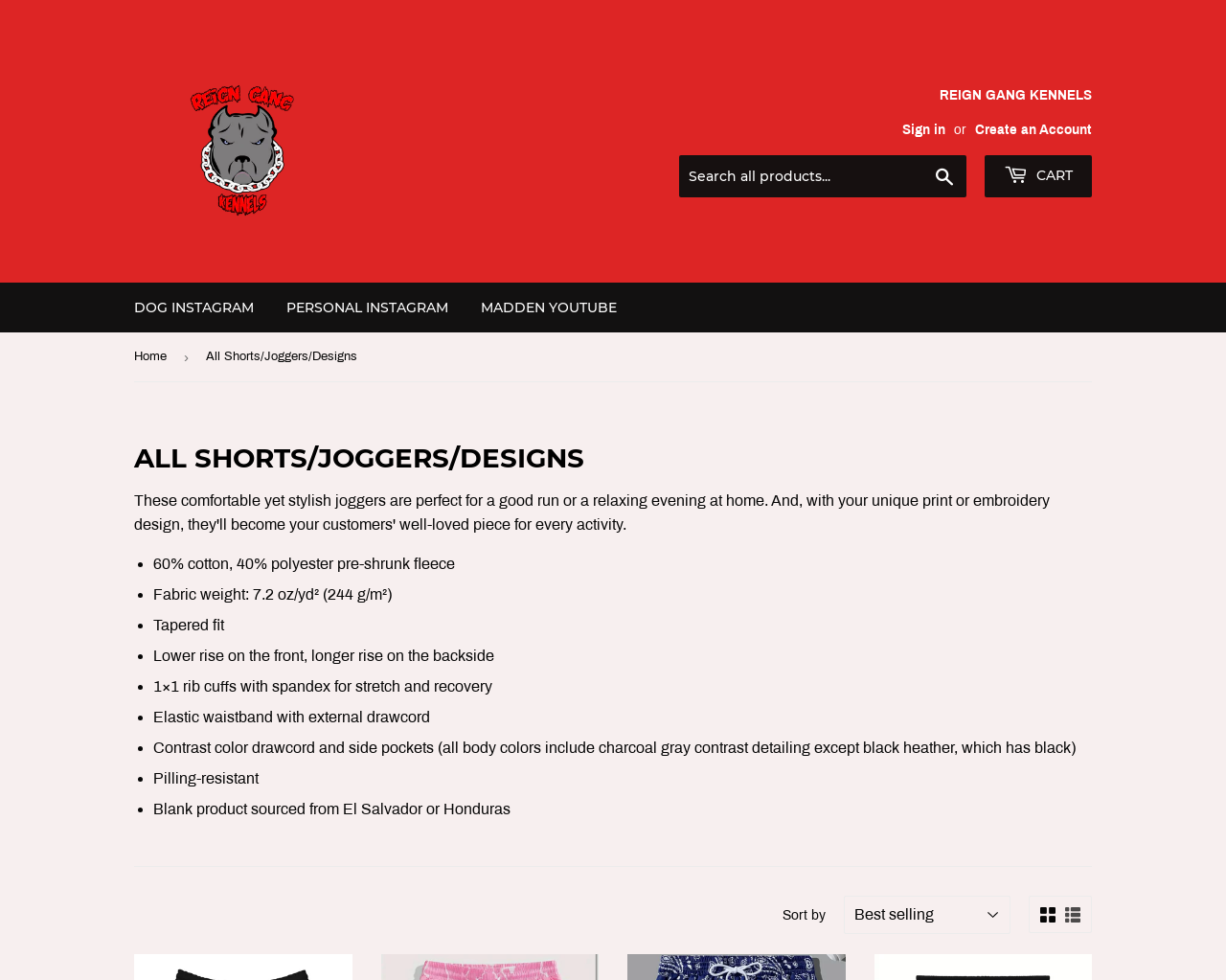Please predict the bounding box coordinates of the element's region where a click is necessary to complete the following instruction: "Search all products...". The coordinates should be represented by four float numbers between 0 and 1, i.e., [left, top, right, bottom].

[0.554, 0.158, 0.788, 0.201]